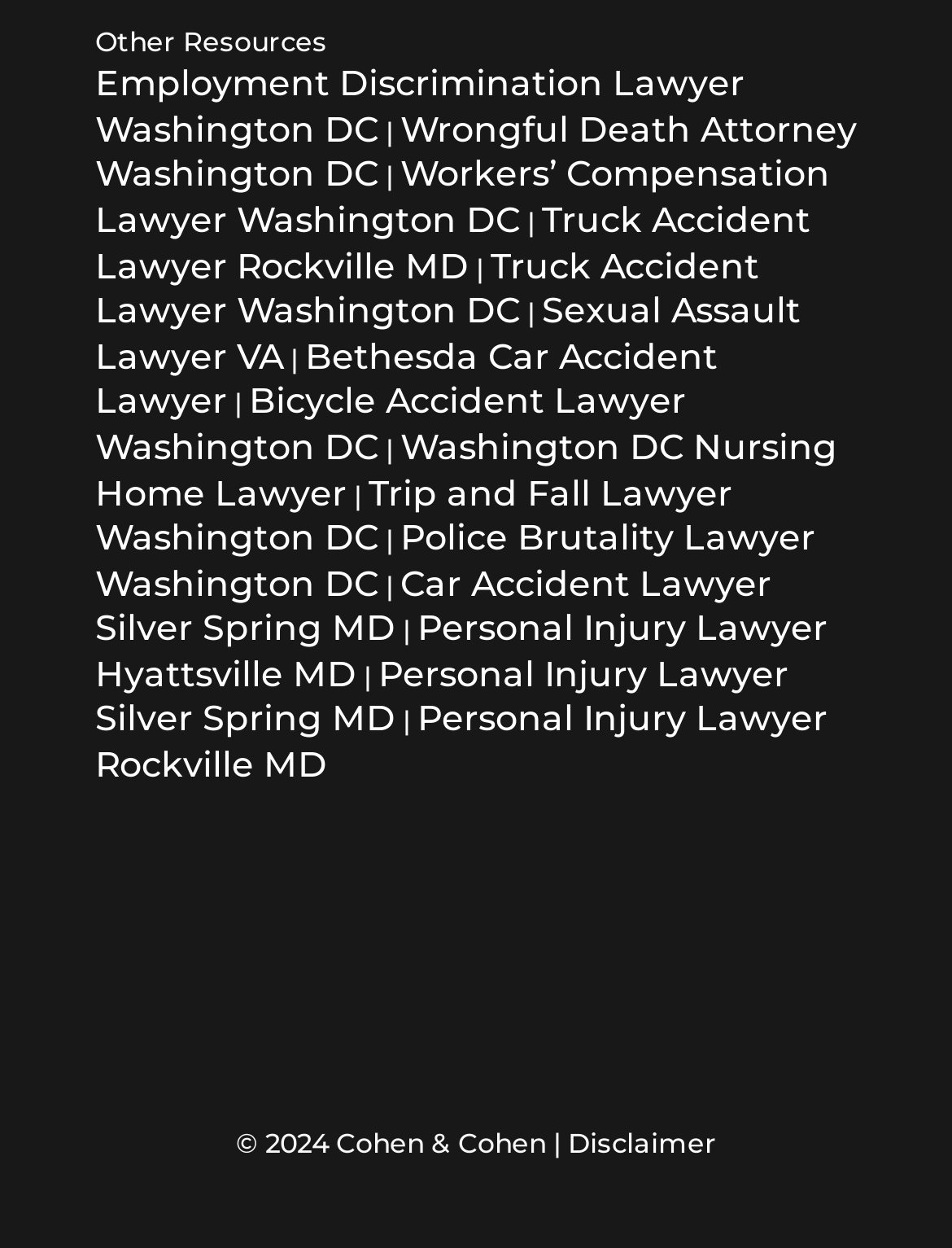What is the first resource listed?
Look at the image and answer with only one word or phrase.

Employment Discrimination Lawyer Washington DC